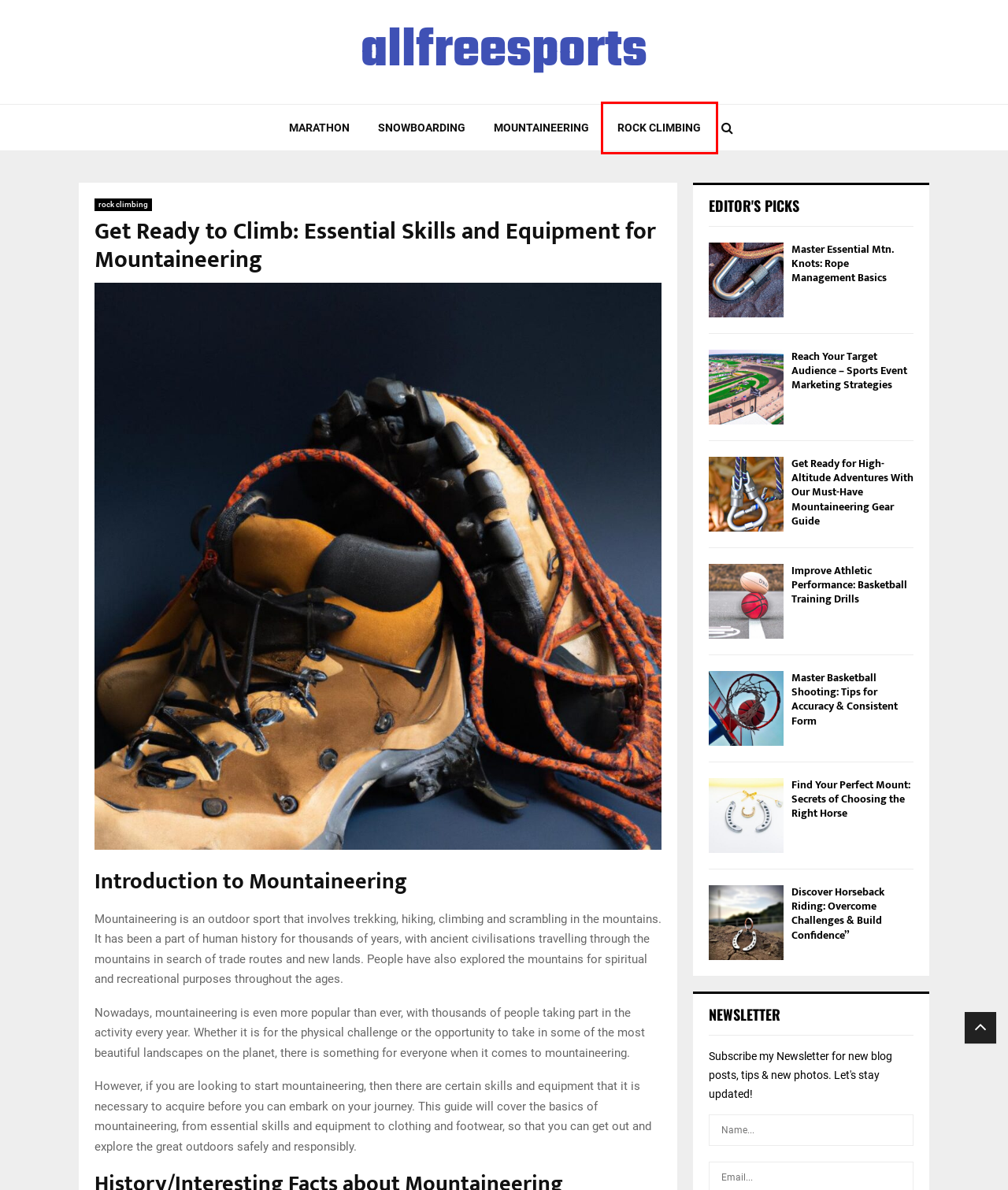Given a webpage screenshot with a red bounding box around a UI element, choose the webpage description that best matches the new webpage after clicking the element within the bounding box. Here are the candidates:
A. Reach Your Target Audience – Sports Event Marketing Strategies - allfreesports
B. Discover Horseback Riding: Overcome Challenges & Build Confidence" - allfreesports
C. Find Your Perfect Mount: Secrets of Choosing the Right Horse - allfreesports
D. Master Basketball Shooting: Tips for Accuracy & Consistent Form - allfreesports
E. Improve Athletic Performance: Basketball Training Drills - allfreesports
F. rock climbing Archives - allfreesports
G. mountaineering Archives - allfreesports
H. Get Ready for High-Altitude Adventures With Our Must-Have Mountaineering Gear Guide - allfreesports

F